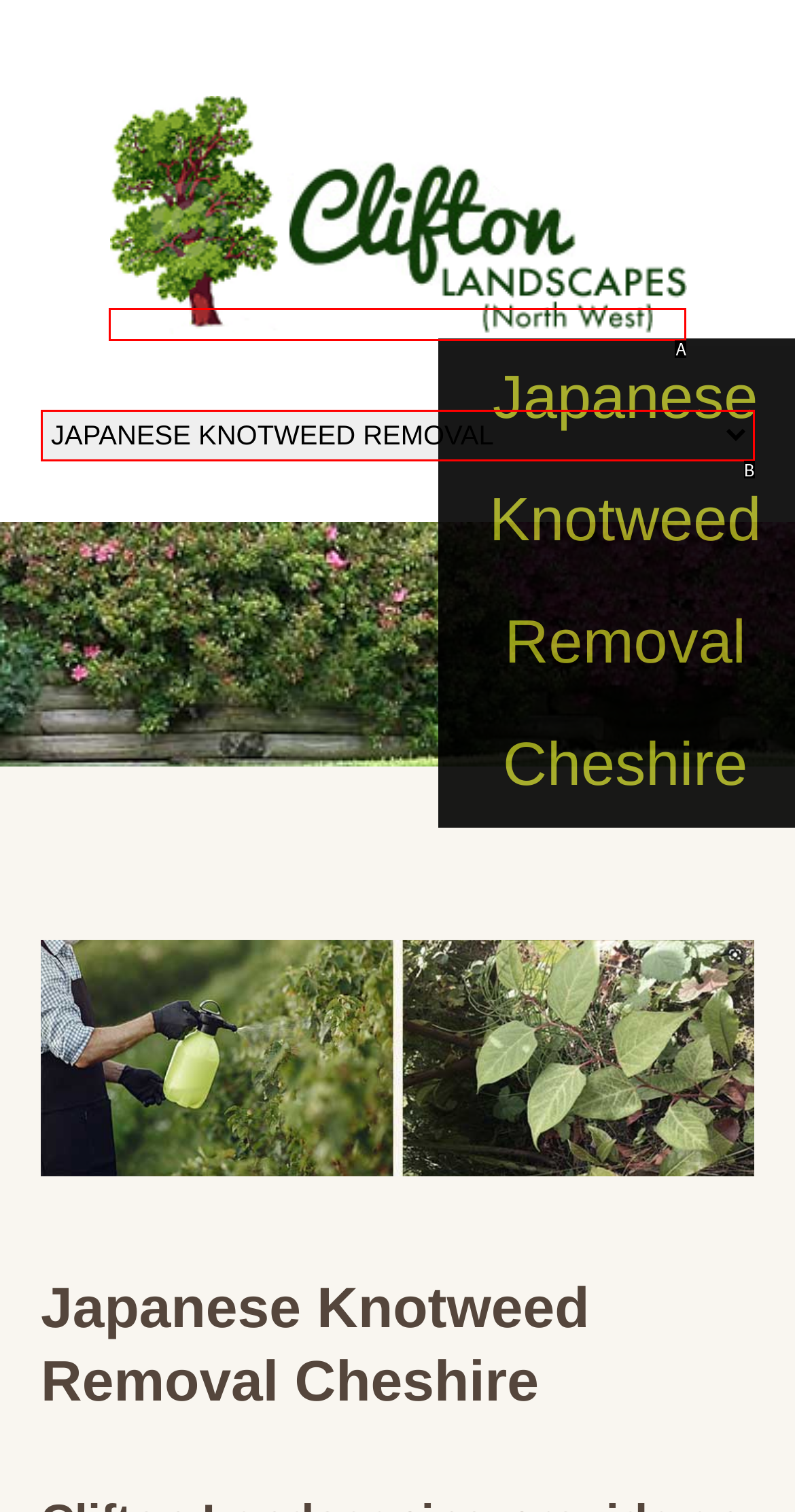Tell me which one HTML element best matches the description: alt="commercial gardening service chester"
Answer with the option's letter from the given choices directly.

A